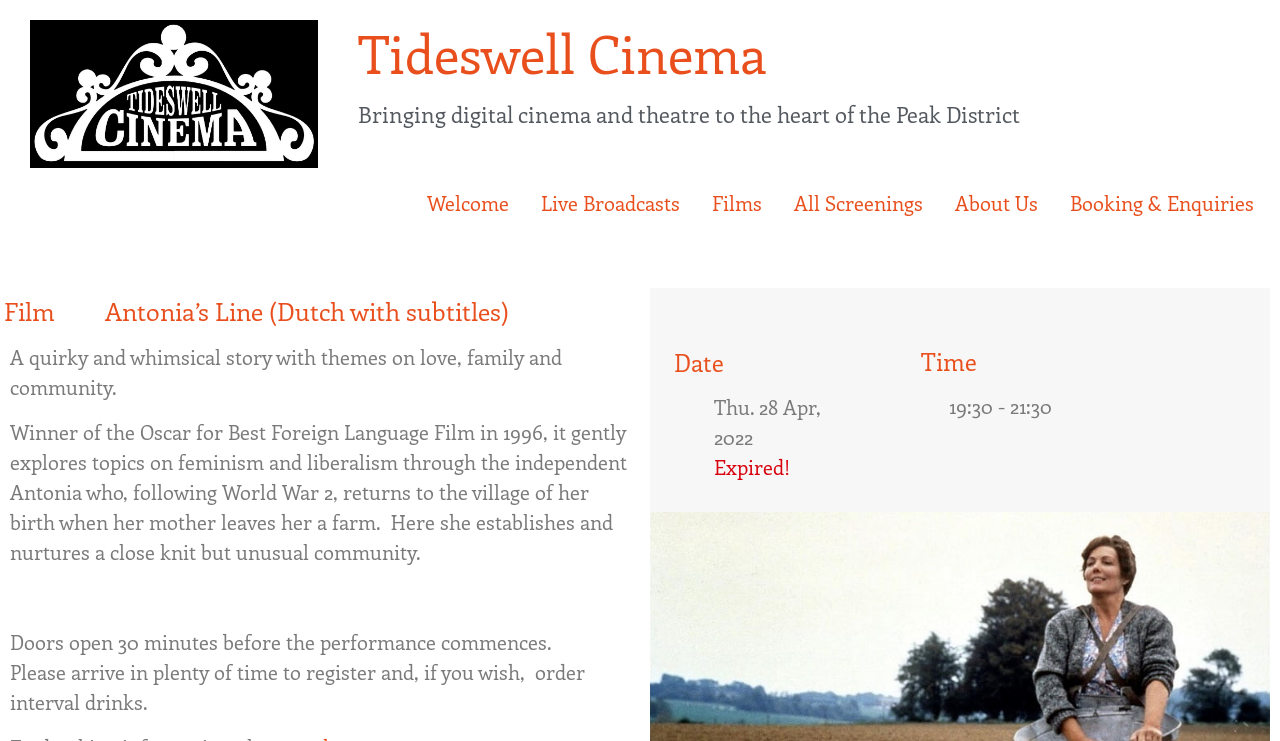What is the duration of the film screening?
Please give a detailed and elaborate answer to the question based on the image.

The duration of the film screening can be found in a description list detail element on the webpage, which reads '19:30 - 21:30'.